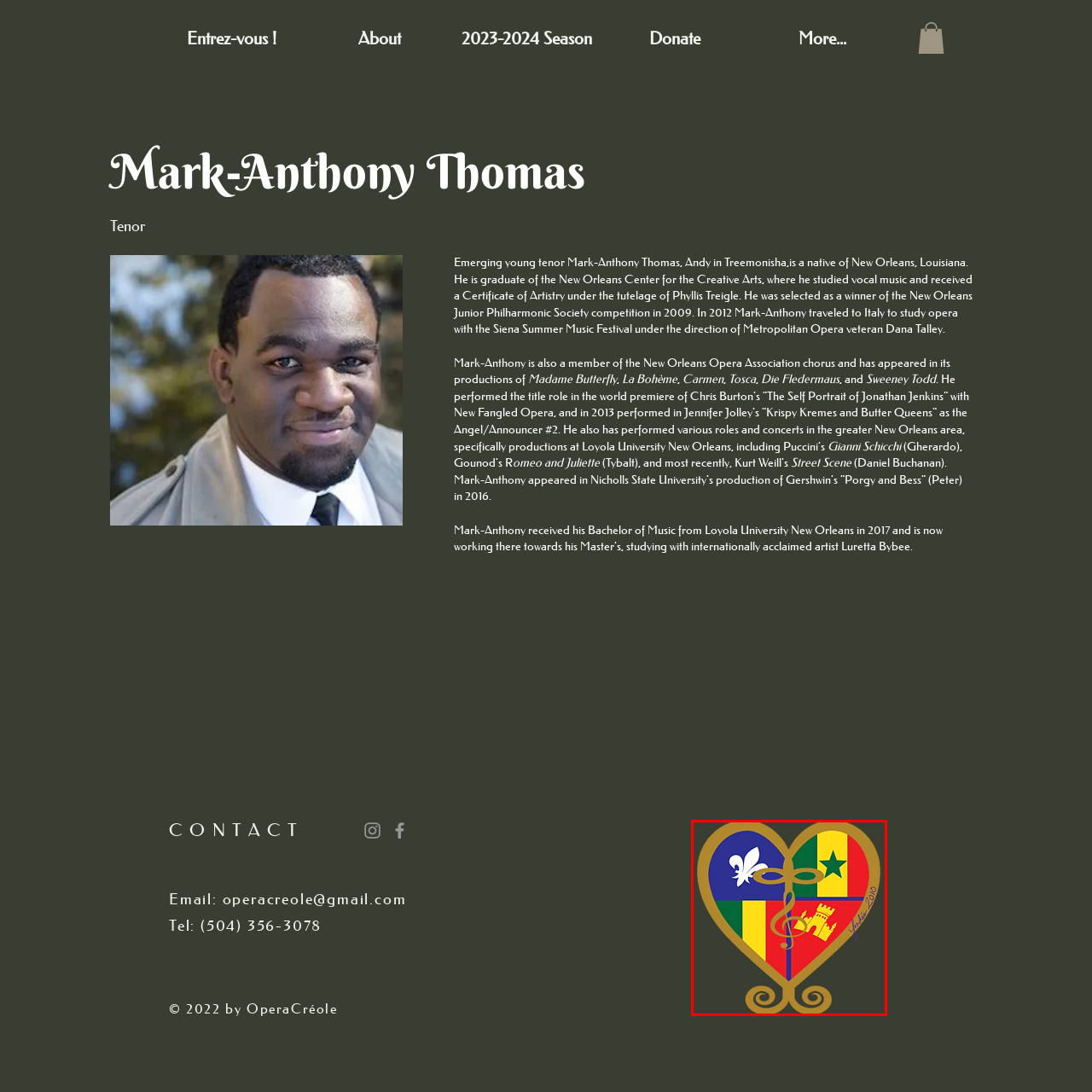Elaborate on the image contained within the red outline, providing as much detail as possible.

The image features a vibrant and artistic logo representing OperaCréole. Shaped like a heart, it is divided into quadrants showcasing distinct symbols and colors. The upper left section displays a white fleur-de-lis, a symbol of Louisiana, while the other three quadrants feature colors and motifs reflecting Senegalese heritage and culture. At the center, a treble clef intertwines with a stylized castle, symbolizing the blend of music and culture that OperaCréole embodies. The logo is adorned with a signature and date, "Yoshii 2010," indicating its artistic creation. This emblem captures the essence of the organization's mission to celebrate and promote the diverse cultural legacies of New Orleans and its connections to the African diaspora.